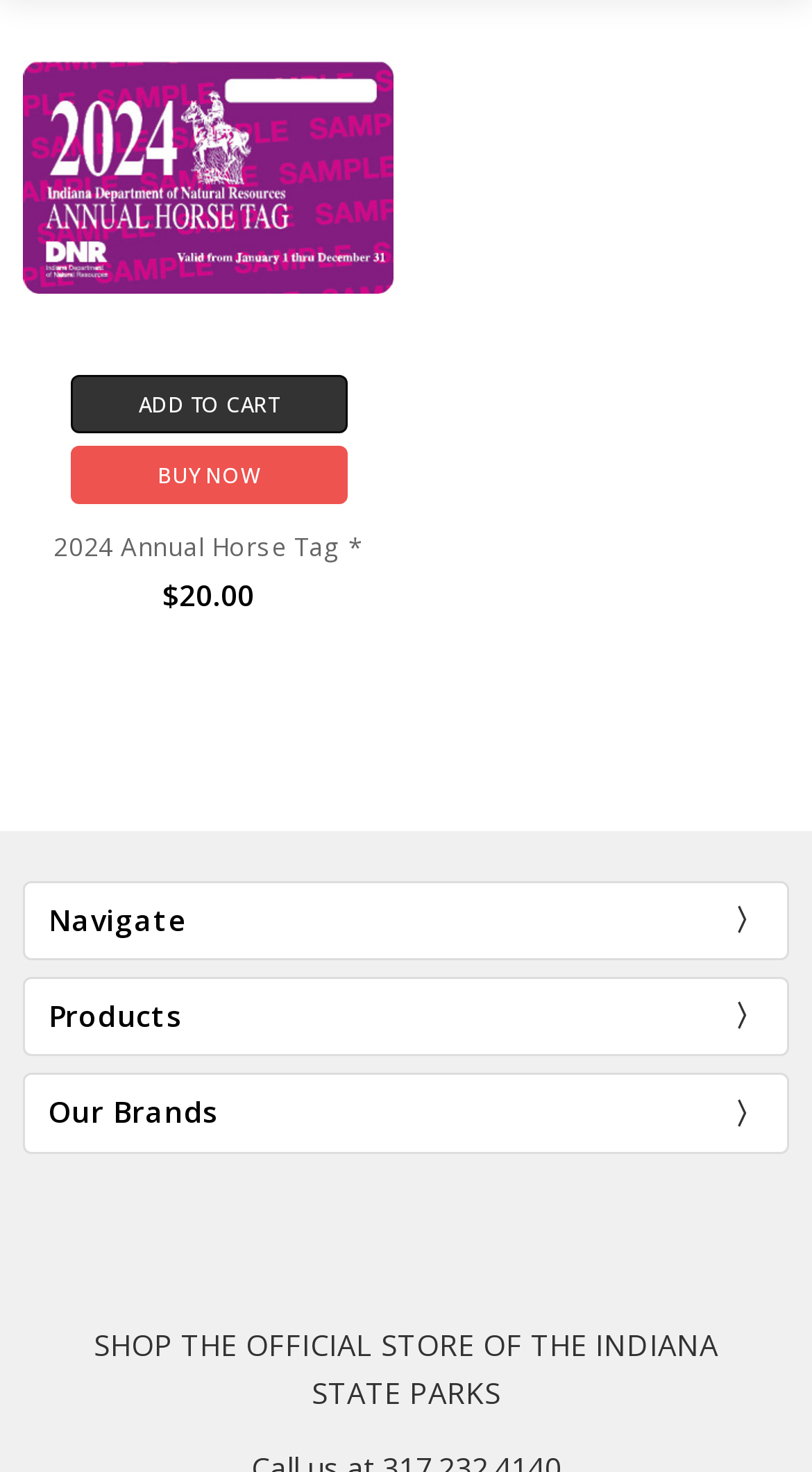Can you identify the bounding box coordinates of the clickable region needed to carry out this instruction: 'Navigate to about page'? The coordinates should be four float numbers within the range of 0 to 1, stated as [left, top, right, bottom].

[0.059, 0.665, 0.159, 0.692]